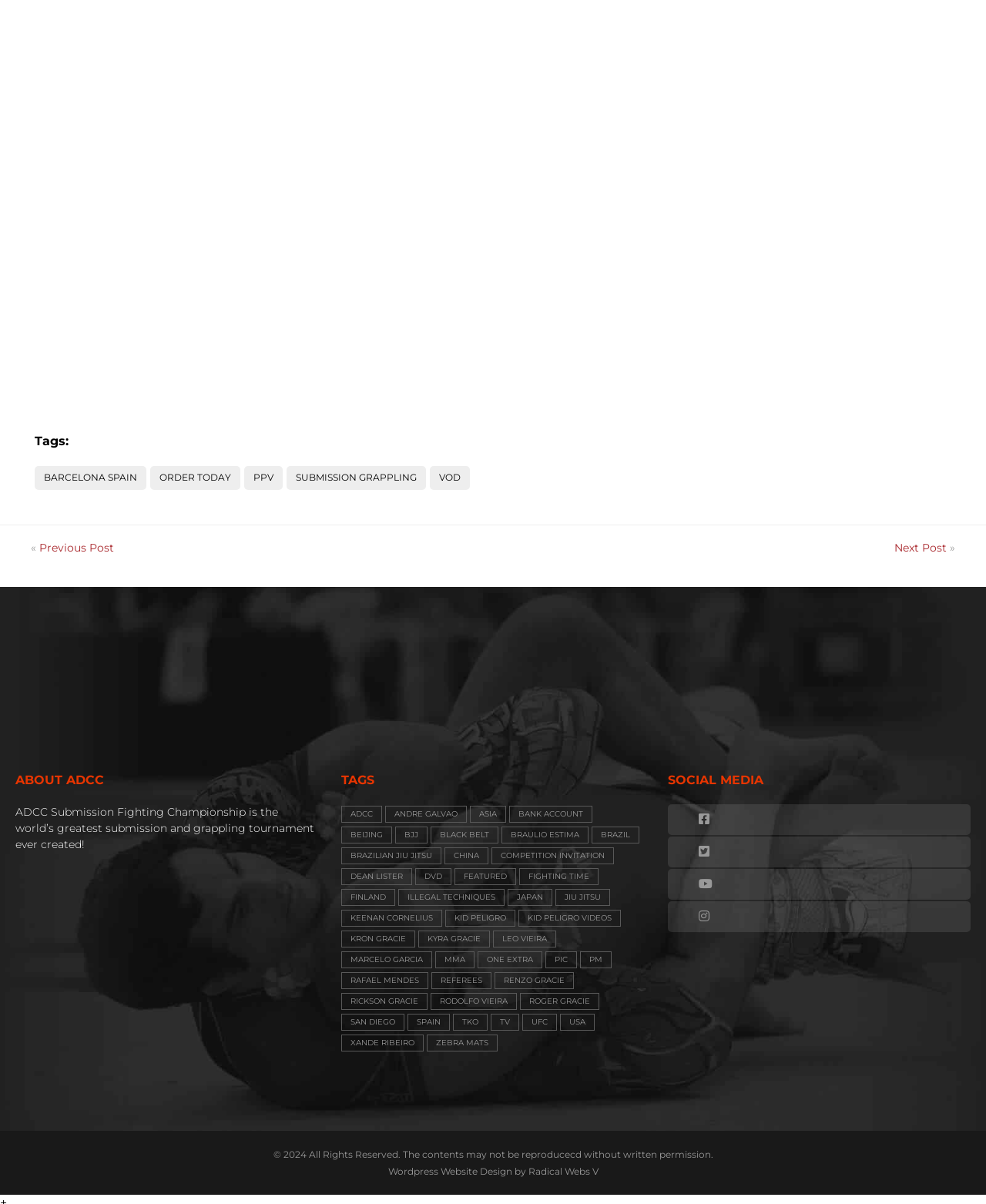What is the topic of the 'ABOUT ADCC' section?
Refer to the image and provide a thorough answer to the question.

The 'ABOUT ADCC' section contains a heading and a static text that describes the ADCC Submission Fighting Championship, which suggests that this section is about this topic.